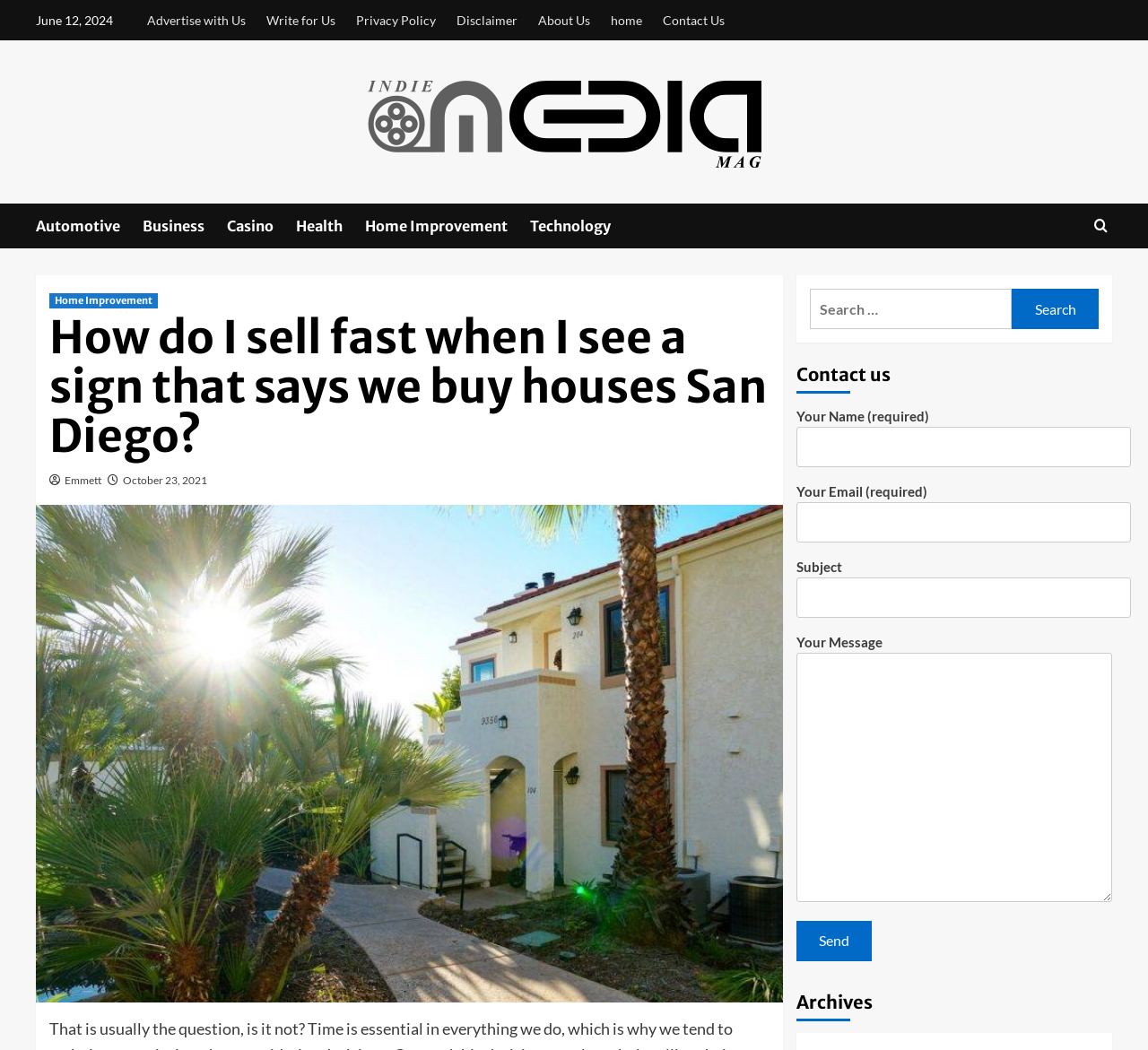Provide an in-depth caption for the contents of the webpage.

This webpage appears to be a blog or news article page from Indie Media Mag. At the top, there is a horizontal navigation bar with links to "Advertise with Us", "Write for Us", "Privacy Policy", "Disclaimer", "About Us", "home", and "Contact Us". Below this navigation bar, there is a logo of Indie Media Mag, which is an image.

On the left side of the page, there are several category links, including "Automotive", "Business", "Casino", "Health", "Home Improvement", and "Technology". These links are arranged vertically.

The main content of the page is a news article titled "How do I sell fast when I see a sign that says we buy houses San Diego?". The article has a heading, followed by the author's name "Emmett" and the publication date "October 23, 2021".

On the right side of the page, there is a search bar with a label "Search for:" and a search button. Below the search bar, there is a contact form with fields for name, email, subject, and message, as well as a "Send" button. There is also a heading "Archives" at the bottom of the right side.

Overall, the webpage has a clean and organized layout, with clear headings and concise text. The main content is easily readable, and the navigation and search functions are easily accessible.